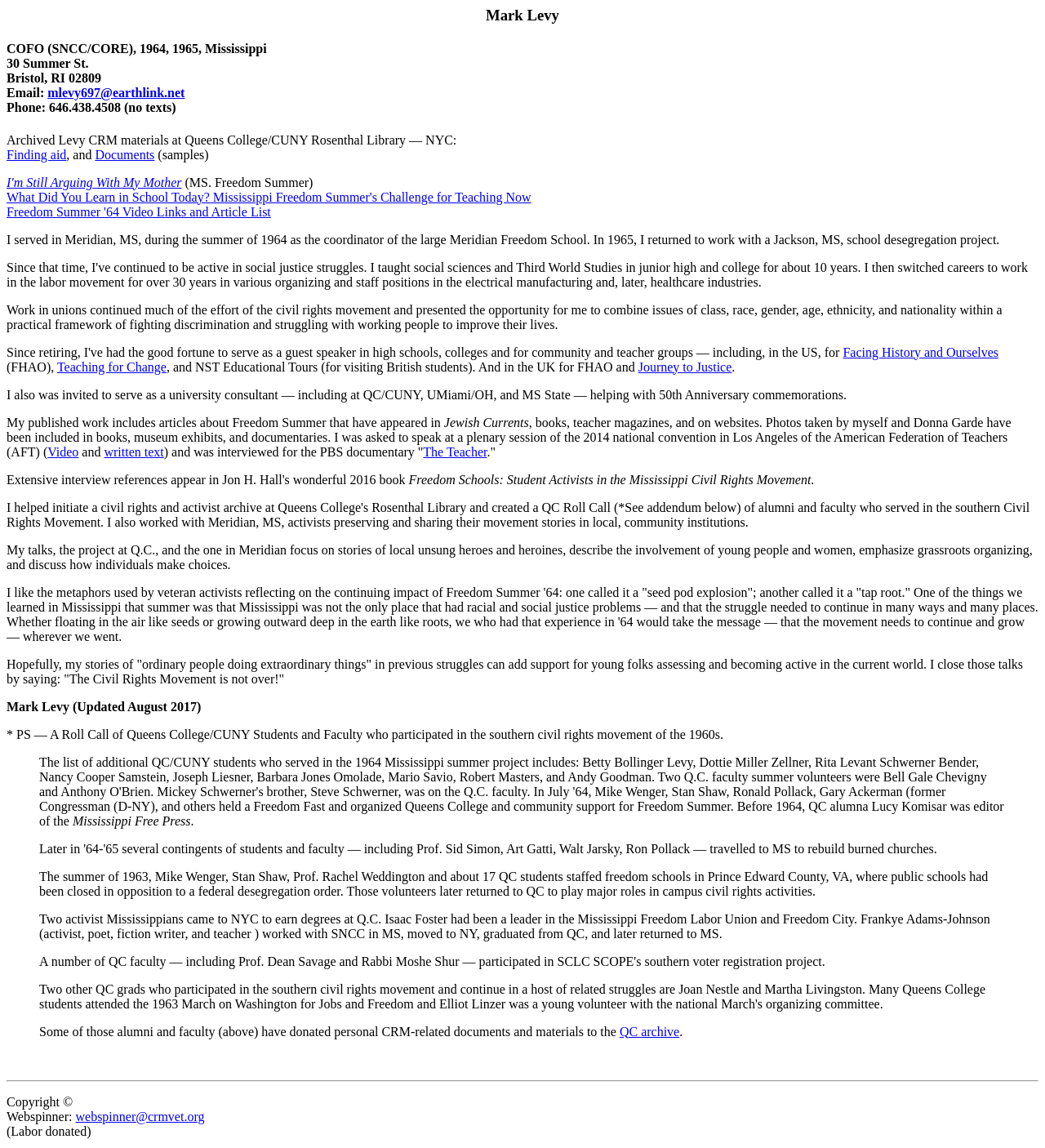What is the name of the magazine that published Mark Levy's articles about Freedom Summer?
Give a one-word or short phrase answer based on the image.

Jewish Currents